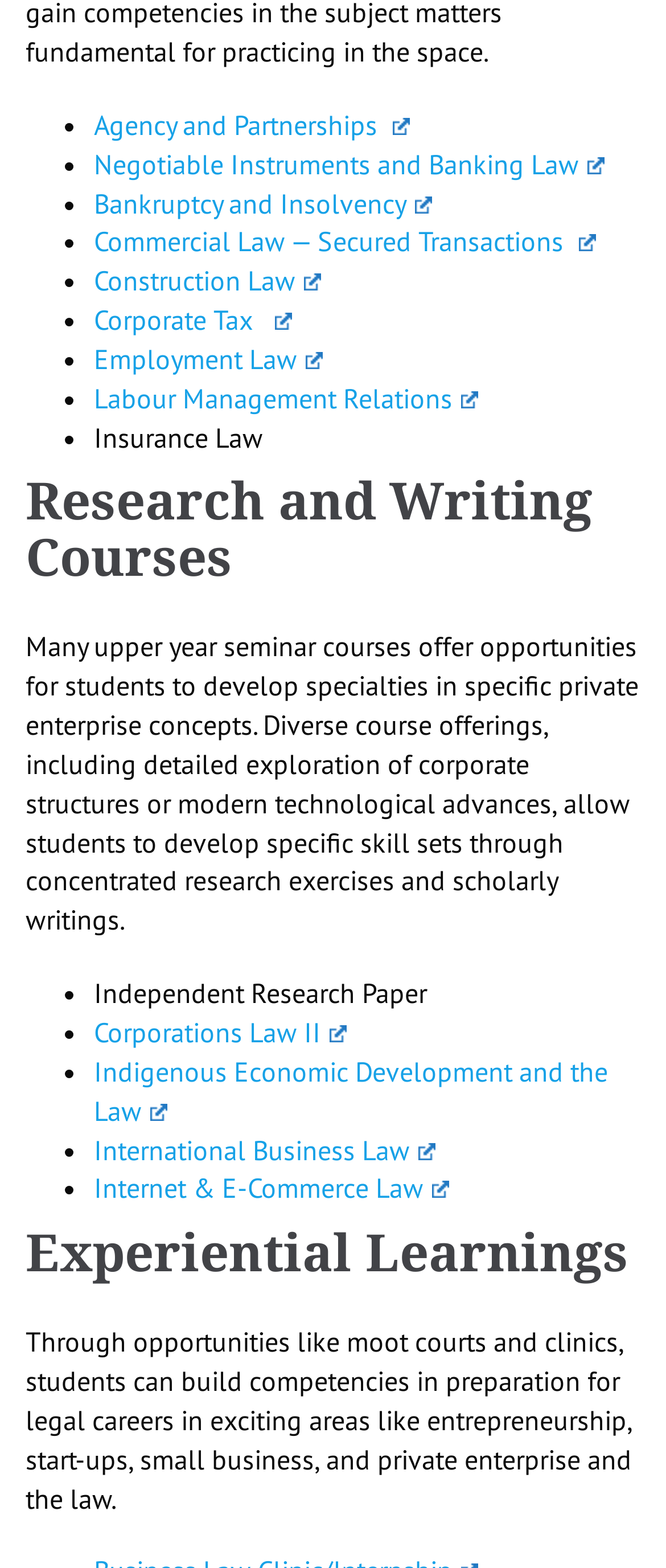Find and indicate the bounding box coordinates of the region you should select to follow the given instruction: "Explore Independent Research Paper".

[0.141, 0.622, 0.651, 0.644]